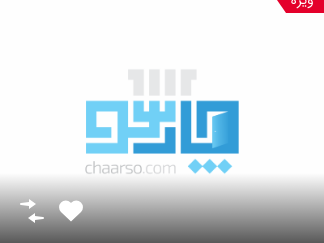Generate an elaborate caption for the image.

The image features a logo for "چارسو" (Chaarso), a platform likely associated with various services, including real estate, as suggested by the surrounding content. The logo is styled in a modern, minimalistic format with a predominantly blue color scheme, emphasizing simplicity and professionalism. Below the logo, it reads "chaarso.com," indicating its online presence. Additionally, there are typical interface elements included, such as hearts and arrows, possibly denoting features like favoriting or sharing content related to this platform, enhancing user engagement.